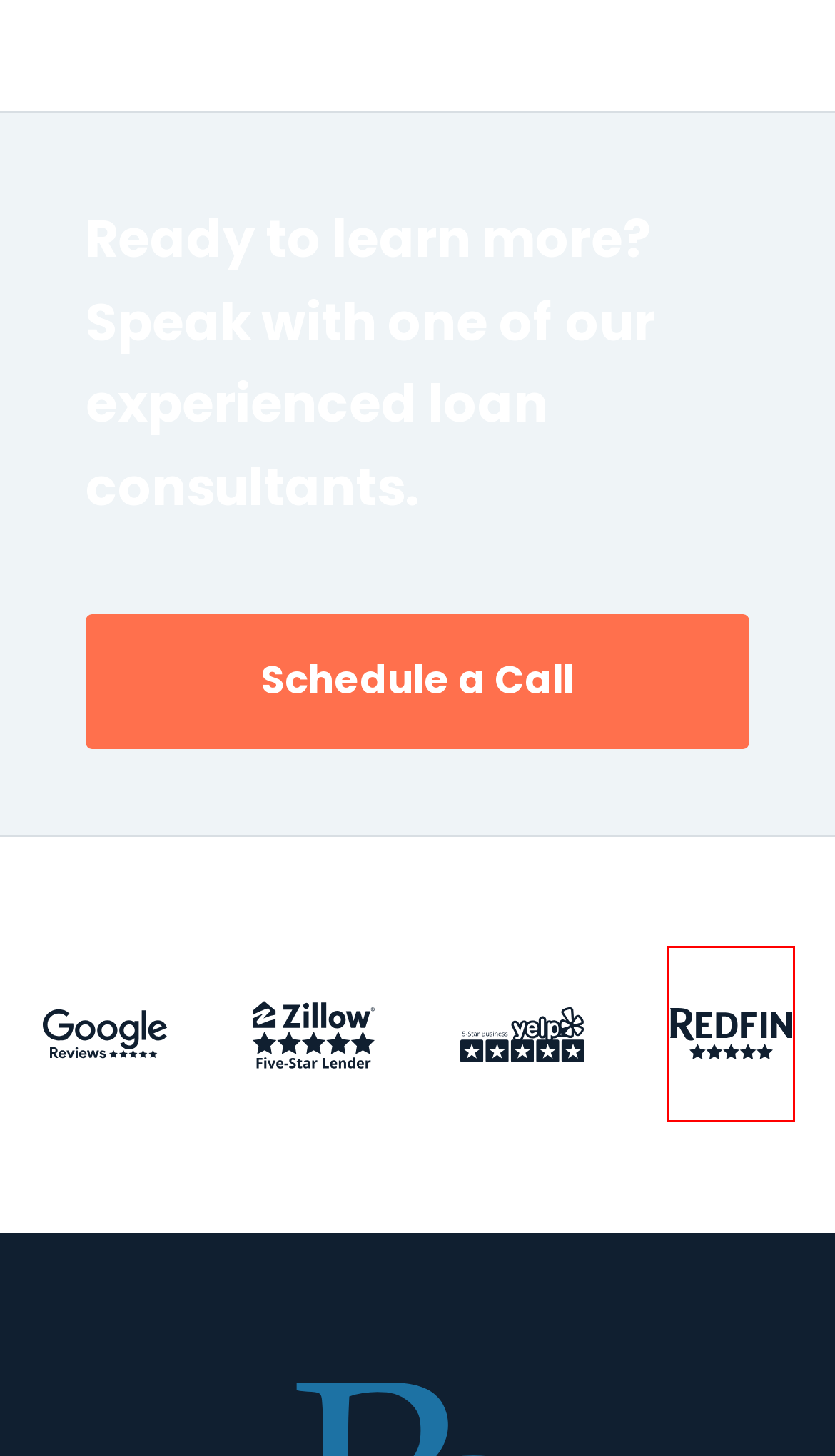You have a screenshot of a webpage, and a red bounding box highlights an element. Select the webpage description that best fits the new page after clicking the element within the bounding box. Options are:
A. Blog - Pacific Coast Home Loans & Realty
B. Noah Sharifi: Reviews and more - Lending | Redfin
C. About | Pacific Coast Home Loans & Realty
D. Loan Options | Pacific Coast Home Loans & Realty
E. Contact | Pacific Coast Home Loans & Realty
F. Sign Up - Pacific Coast Home Loans & Realty, Inc.
G. Get a Loan | Pacific Coast Home Loans & Realty
H. Loan Calculator | Pacific Coast Home Loans & Realty

B